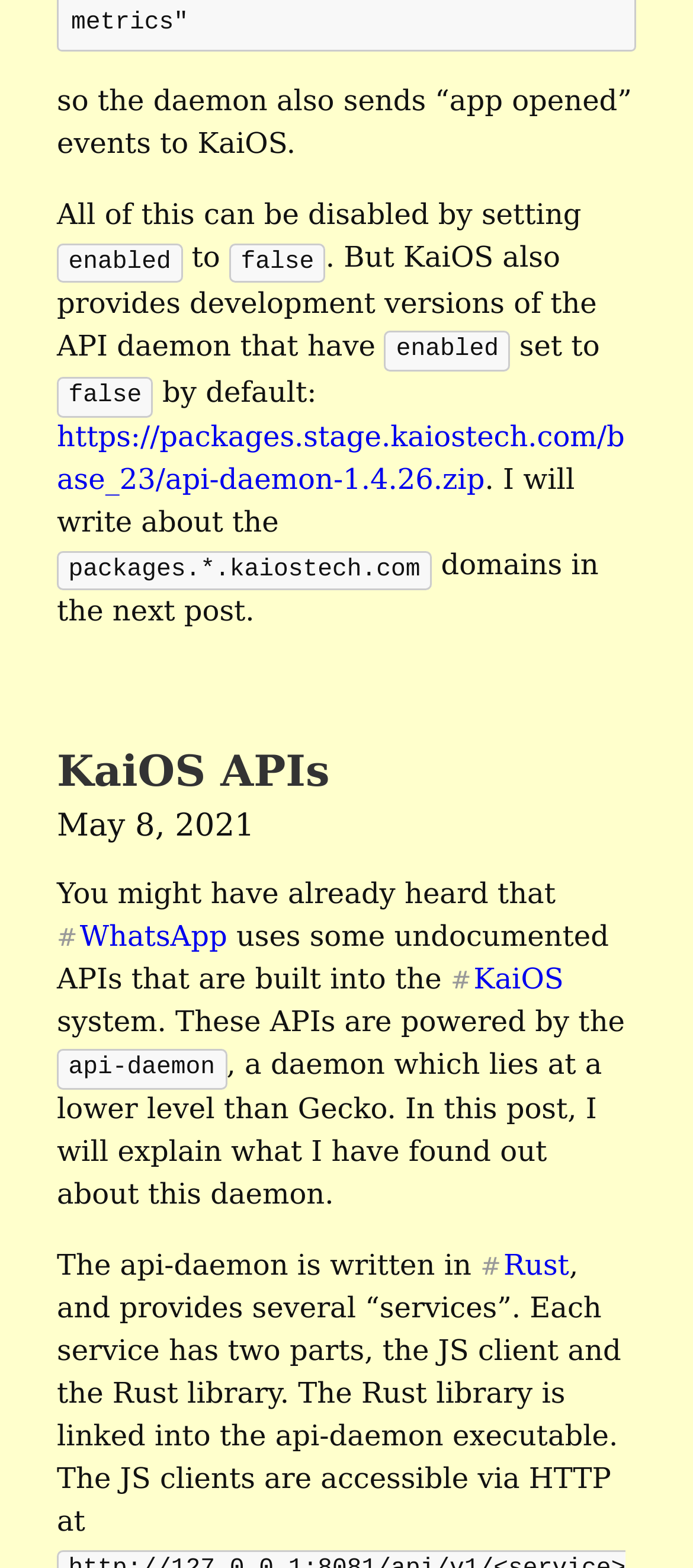What is the format of the API daemon executable?
Refer to the image and give a detailed answer to the query.

The answer can be found in the paragraph that starts with 'The api-daemon is written in...'. The text explains that the Rust library is linked into the api-daemon executable, implying that the api-daemon is an executable file.